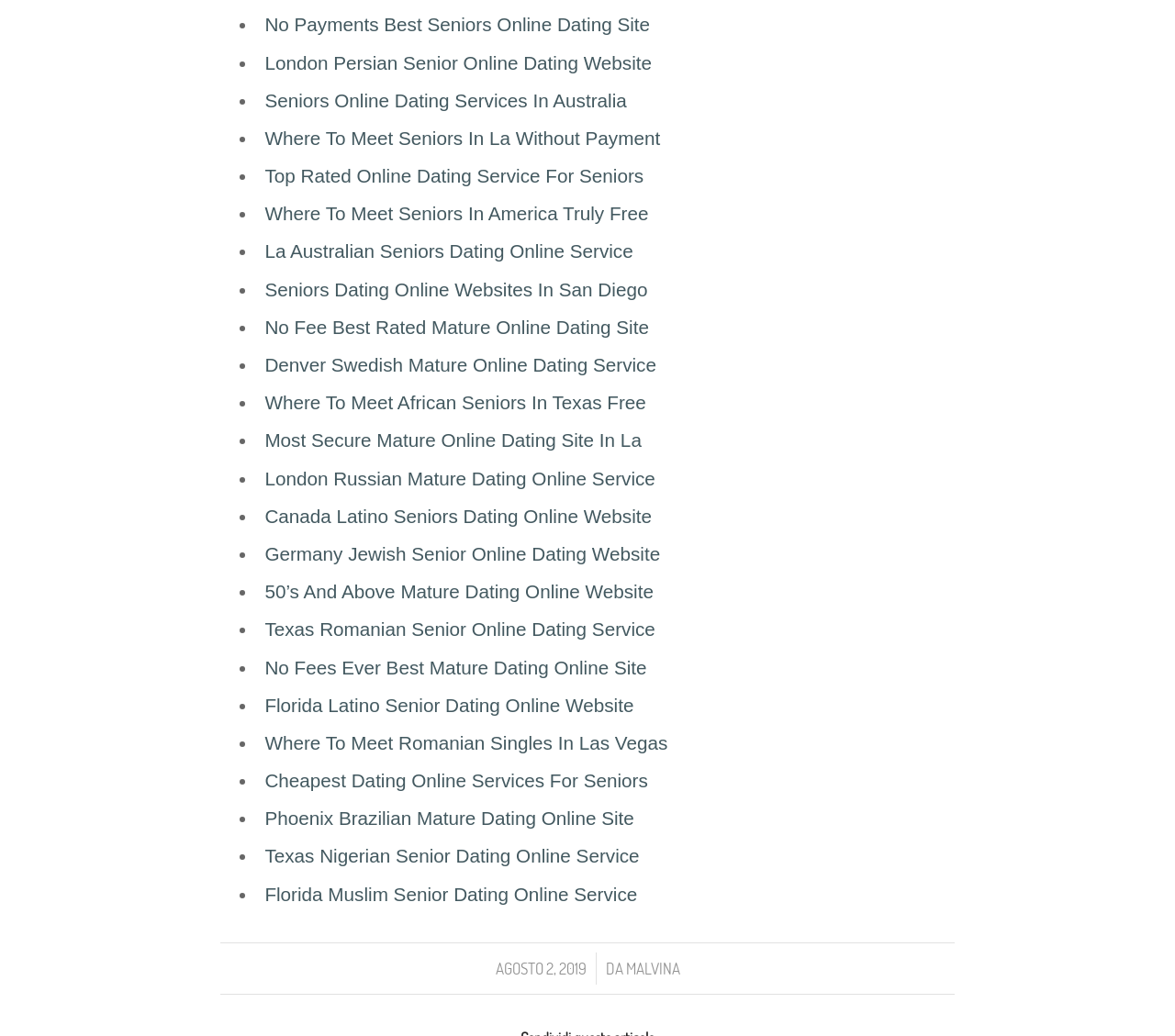Identify the bounding box for the UI element that is described as follows: "Malvina".

[0.532, 0.925, 0.579, 0.945]